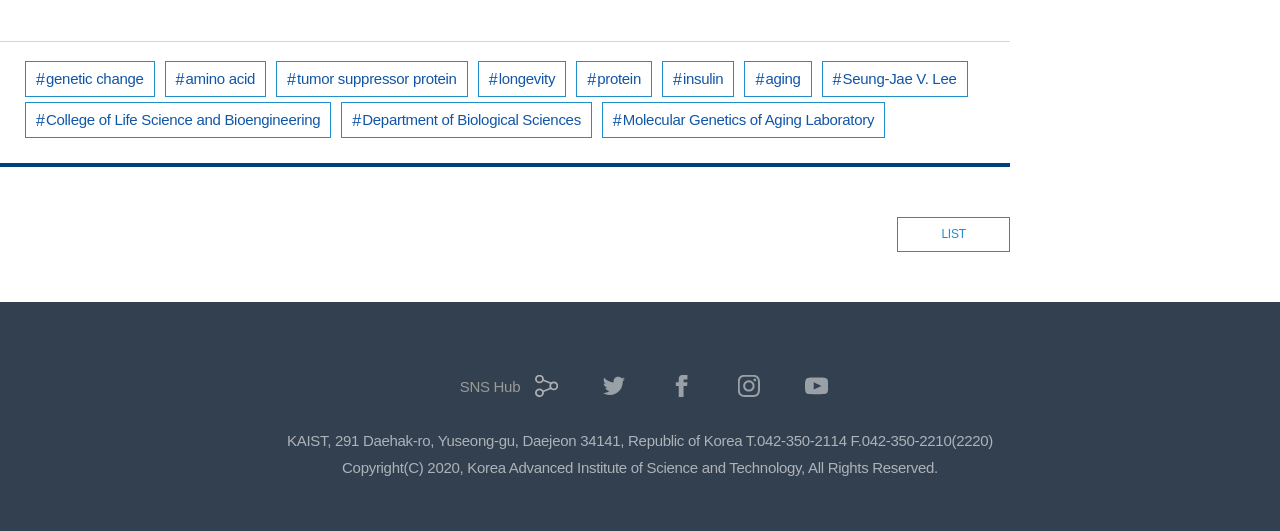Carefully examine the image and provide an in-depth answer to the question: What is the phone number of KAIST?

I found the answer by looking at the static text at the bottom of the webpage, specifically the one that says 'T.042-350-2114 F.042-350-2210(2220)' which is located at [0.58, 0.813, 0.776, 0.845] coordinates.